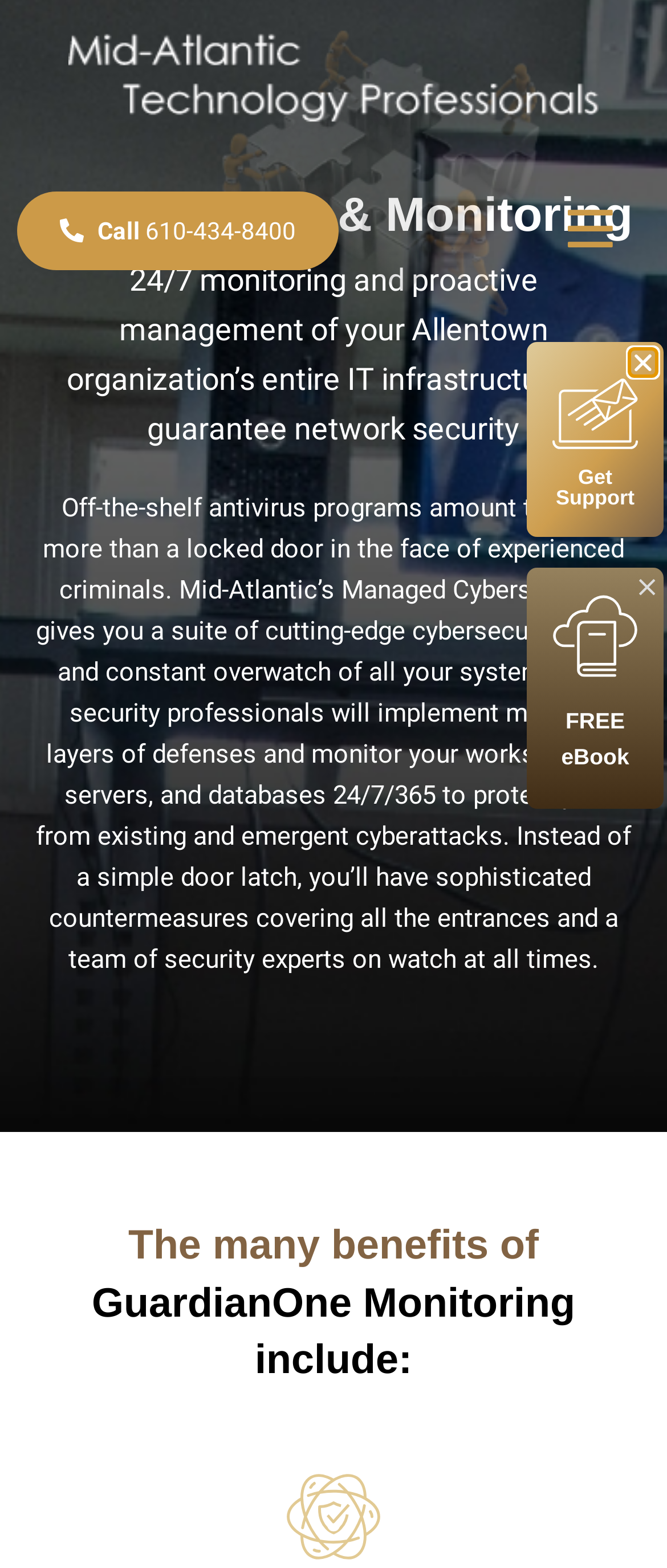Provide the bounding box coordinates of the UI element that matches the description: "parent_node: Get Support aria-label="Close"".

[0.946, 0.224, 0.982, 0.239]